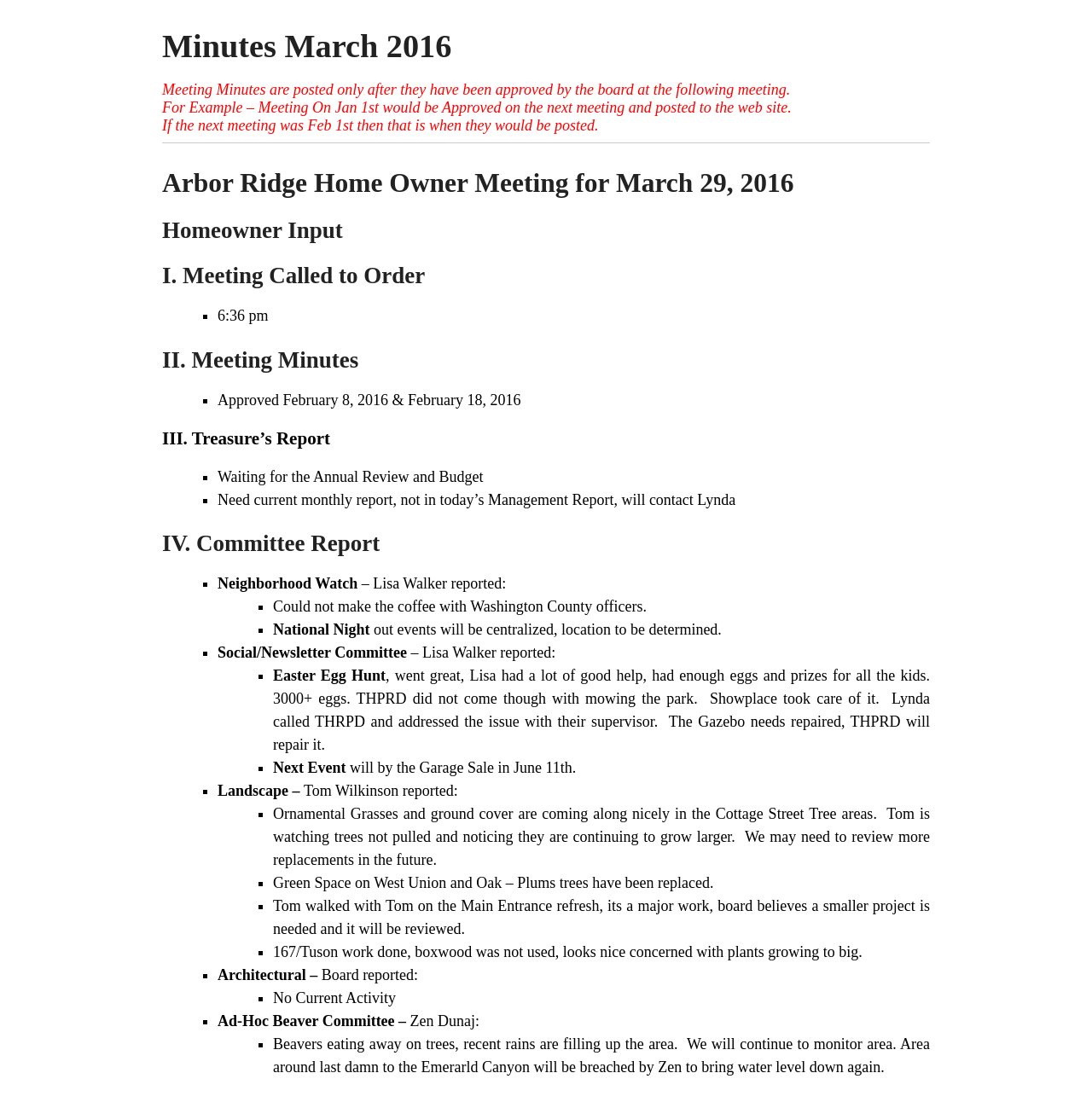With reference to the screenshot, provide a detailed response to the question below:
What is the next event mentioned in the Social/Newsletter Committee report?

The answer can be found in the section 'IV. Committee Report' under the Social/Newsletter Committee report, where it is mentioned 'Next Event will be the Garage Sale in June 11th'.